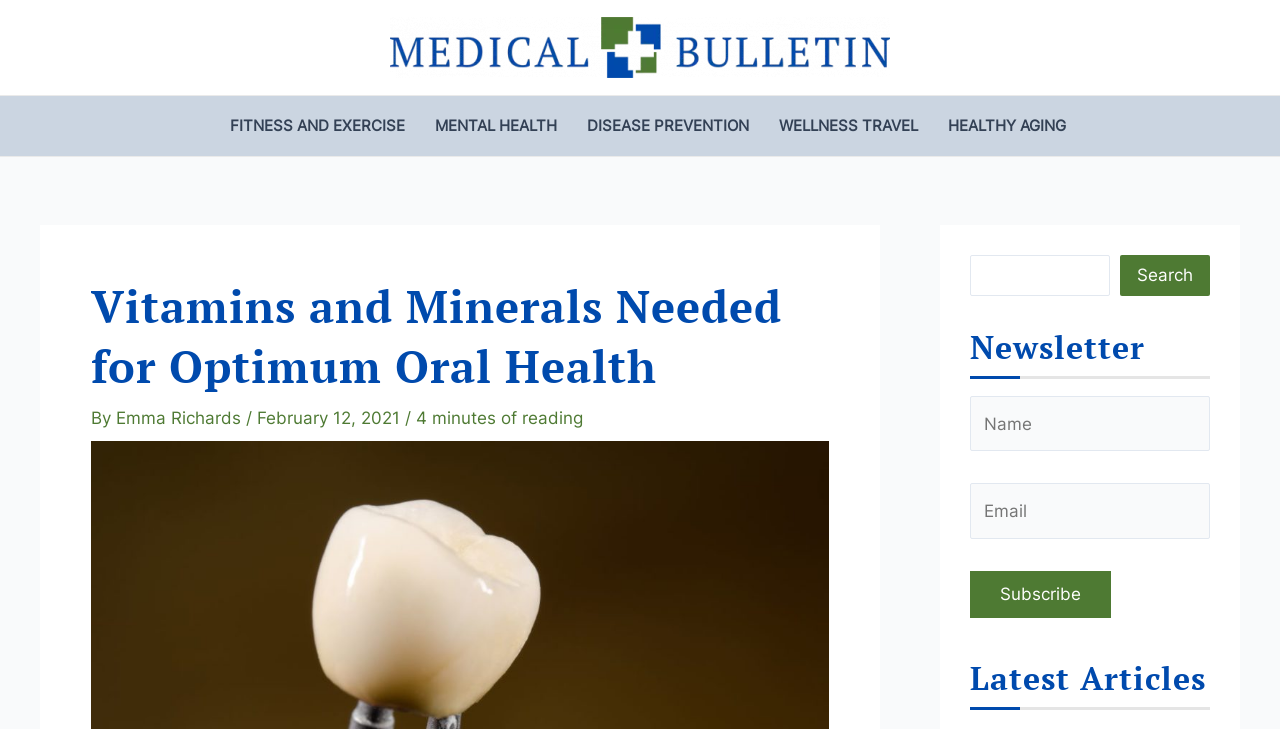Identify the bounding box coordinates for the UI element described by the following text: "parent_node: Search name="s"". Provide the coordinates as four float numbers between 0 and 1, in the format [left, top, right, bottom].

[0.758, 0.35, 0.867, 0.406]